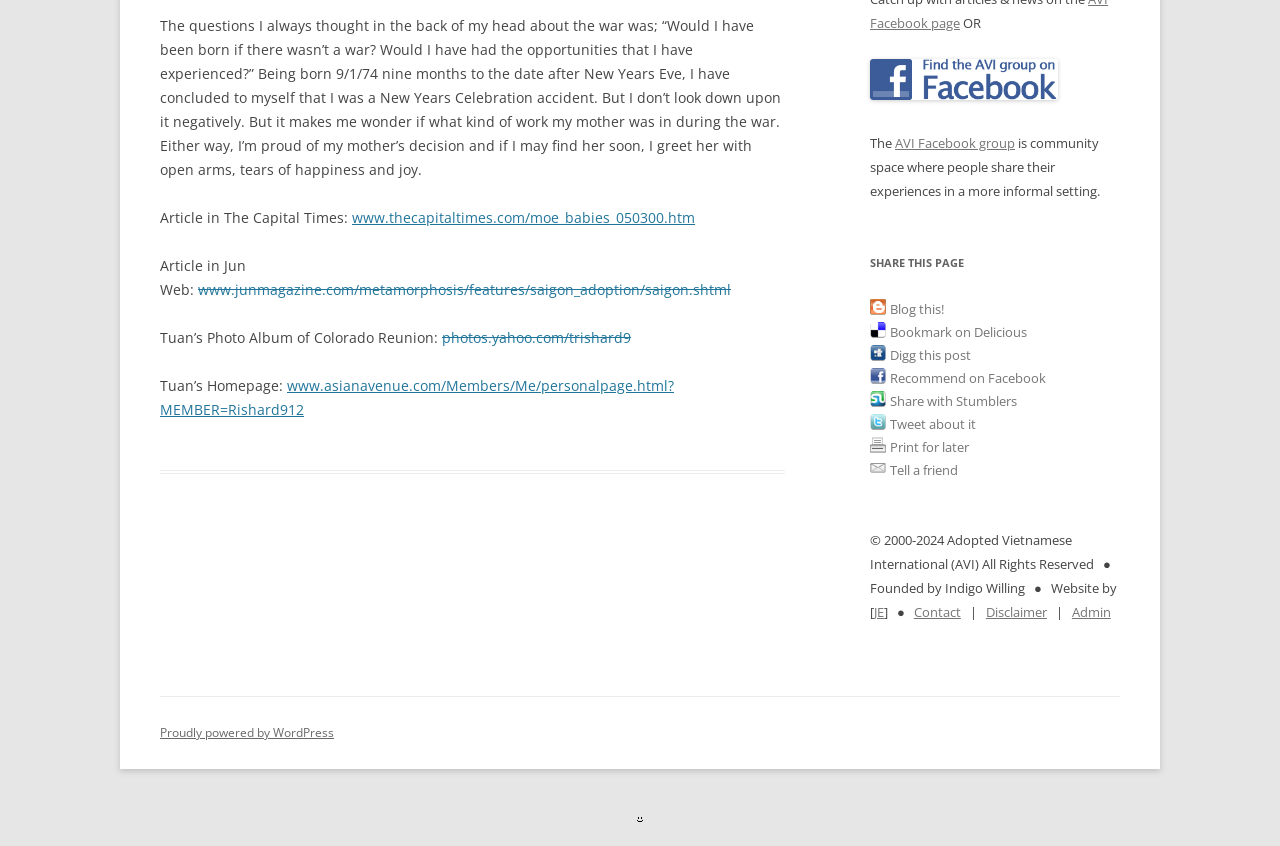Find the bounding box coordinates corresponding to the UI element with the description: "www.asianavenue.com/Members/Me/personalpage.html?MEMBER=Rishard912". The coordinates should be formatted as [left, top, right, bottom], with values as floats between 0 and 1.

[0.125, 0.444, 0.527, 0.495]